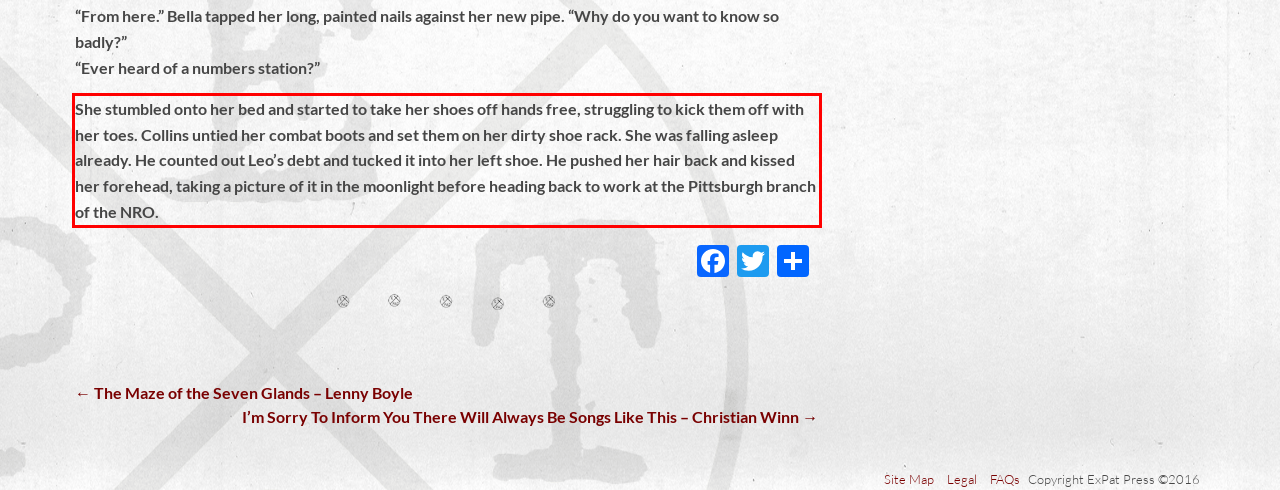Given a webpage screenshot with a red bounding box, perform OCR to read and deliver the text enclosed by the red bounding box.

She stumbled onto her bed and started to take her shoes off hands free, struggling to kick them off with her toes. Collins untied her combat boots and set them on her dirty shoe rack. She was falling asleep already. He counted out Leo’s debt and tucked it into her left shoe. He pushed her hair back and kissed her forehead, taking a picture of it in the moonlight before heading back to work at the Pittsburgh branch of the NRO.